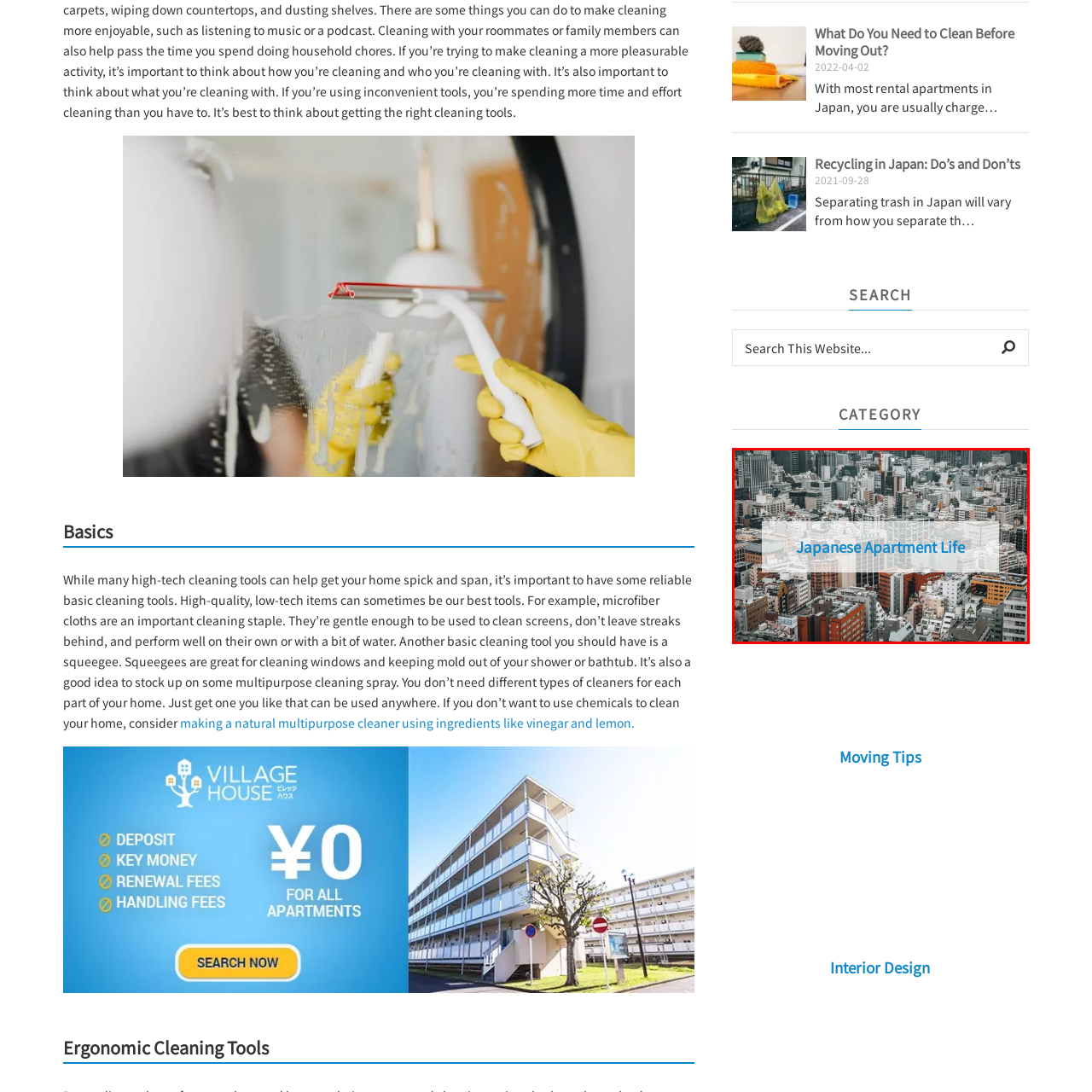Elaborate on the details of the image that is highlighted by the red boundary.

The image features a panoramic view of an urban landscape that captures the essence of city living in Japan. Below the vibrant city skyline, a subtle overlay displays the phrase "Japanese Apartment Life" in a bold, blue font, emphasizing the theme of the image. This setting reflects the unique architectural styles and dense population typical of Japanese cities, illustrating the blend of modernity and tradition in urban residential life. The composition invites viewers to explore the intricacies of living in Japan's bustling apartment communities, highlighting the significance of space and design in urban housing.